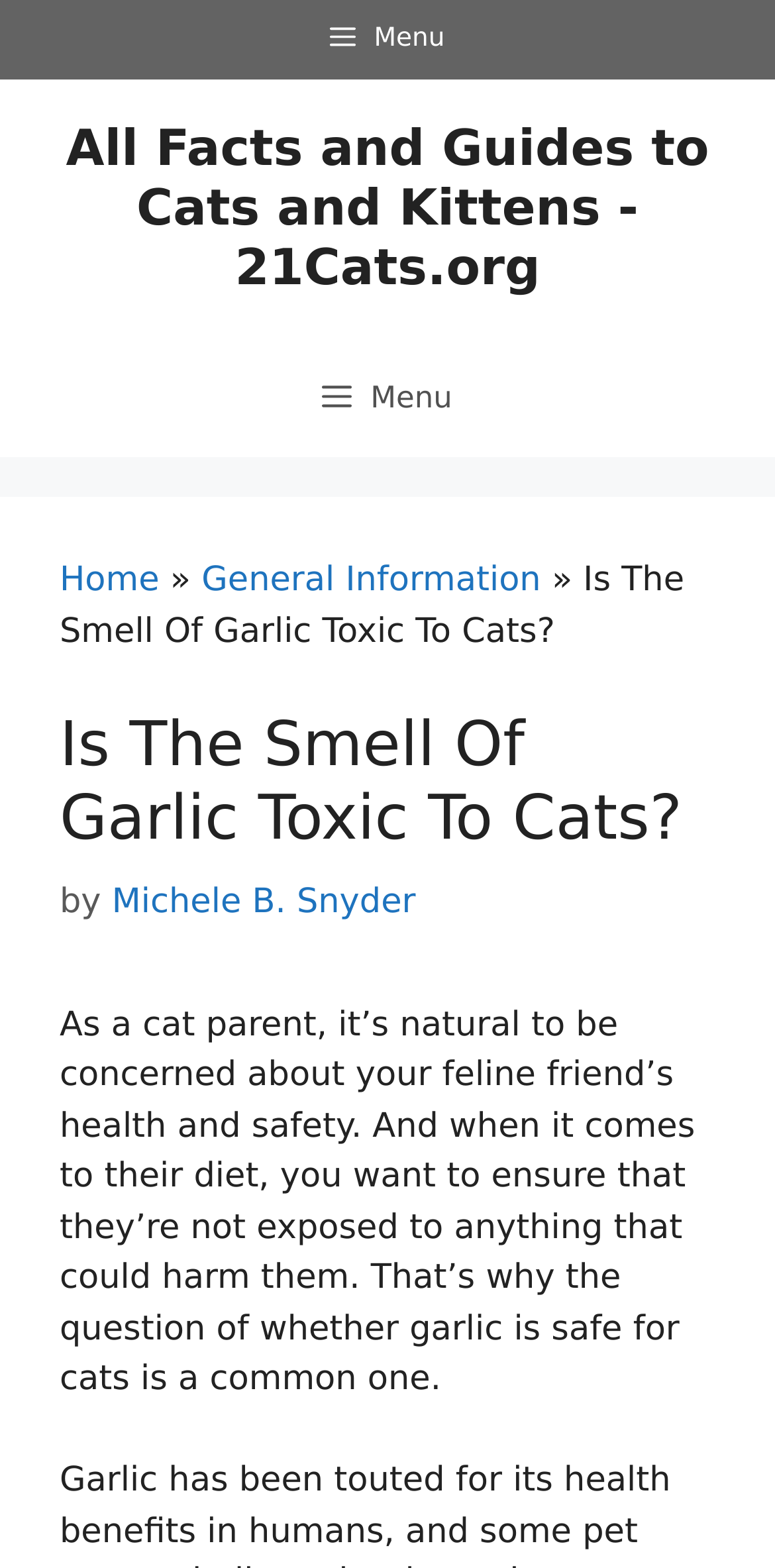Who is the author of the current article?
Can you offer a detailed and complete answer to this question?

I found the author's name by looking at the section below the main heading, where it says 'by Michele B. Snyder'. This indicates that Michele B. Snyder is the author of the current article.